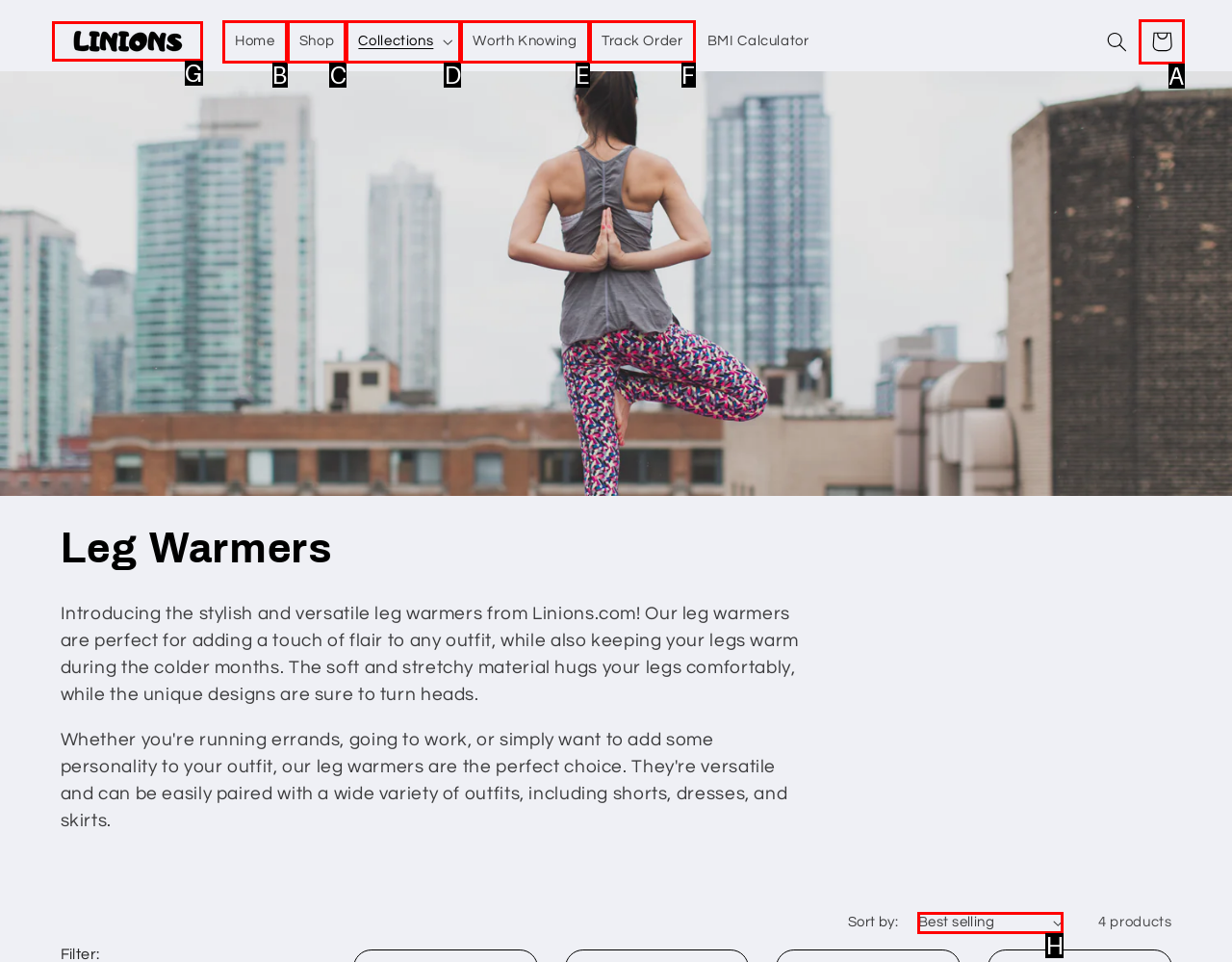Which lettered option should be clicked to achieve the task: Sort products by a specific option? Choose from the given choices.

H